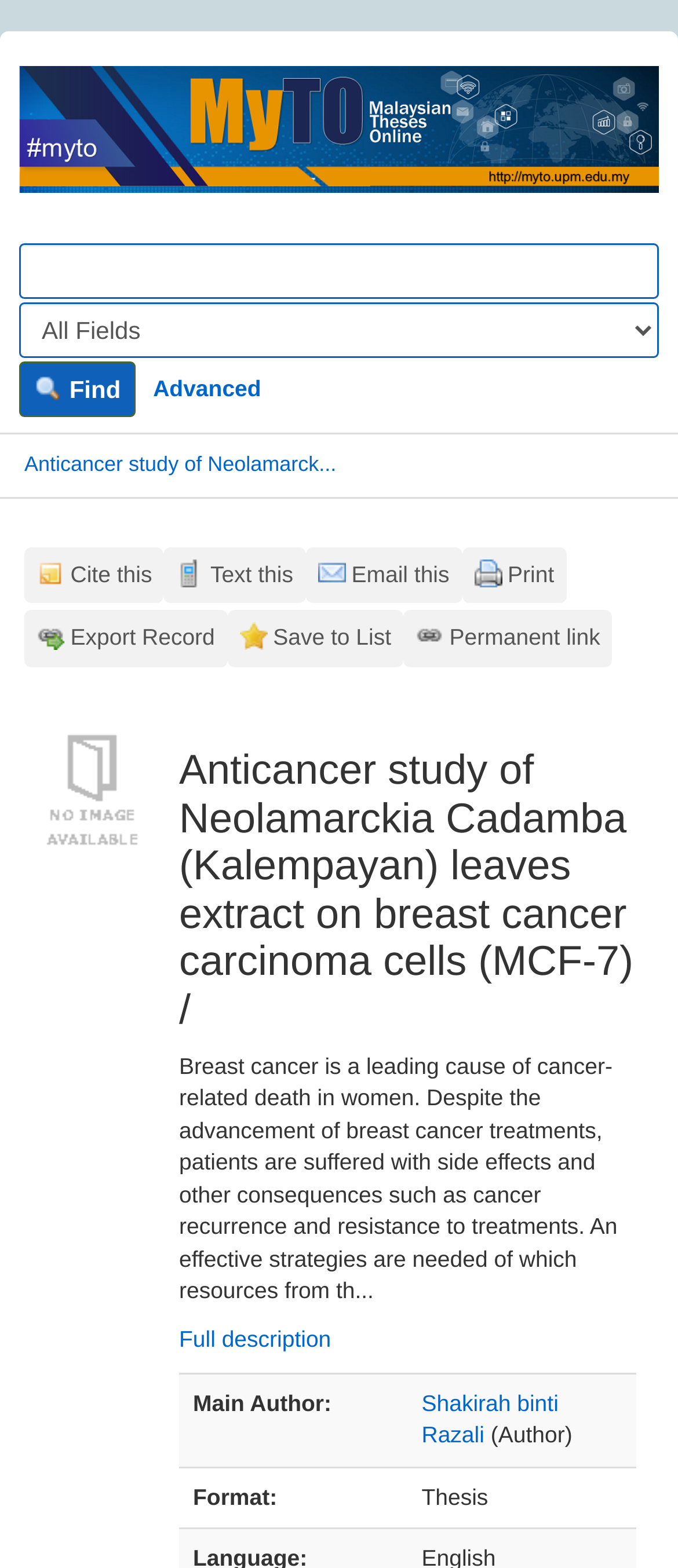Refer to the element description Permanent link and identify the corresponding bounding box in the screenshot. Format the coordinates as (top-left x, top-left y, bottom-right x, bottom-right y) with values in the range of 0 to 1.

[0.595, 0.389, 0.903, 0.426]